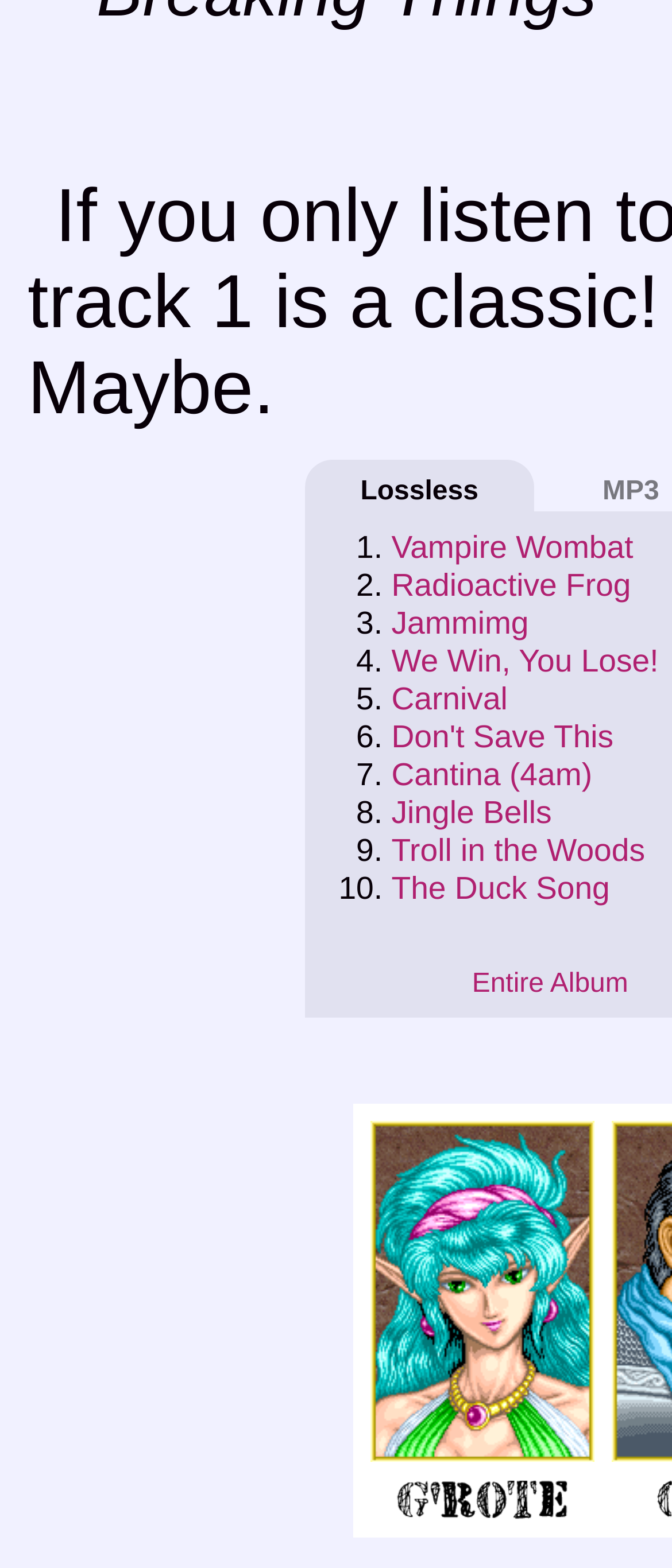What is the last list item?
Identify the answer in the screenshot and reply with a single word or phrase.

The Duck Song